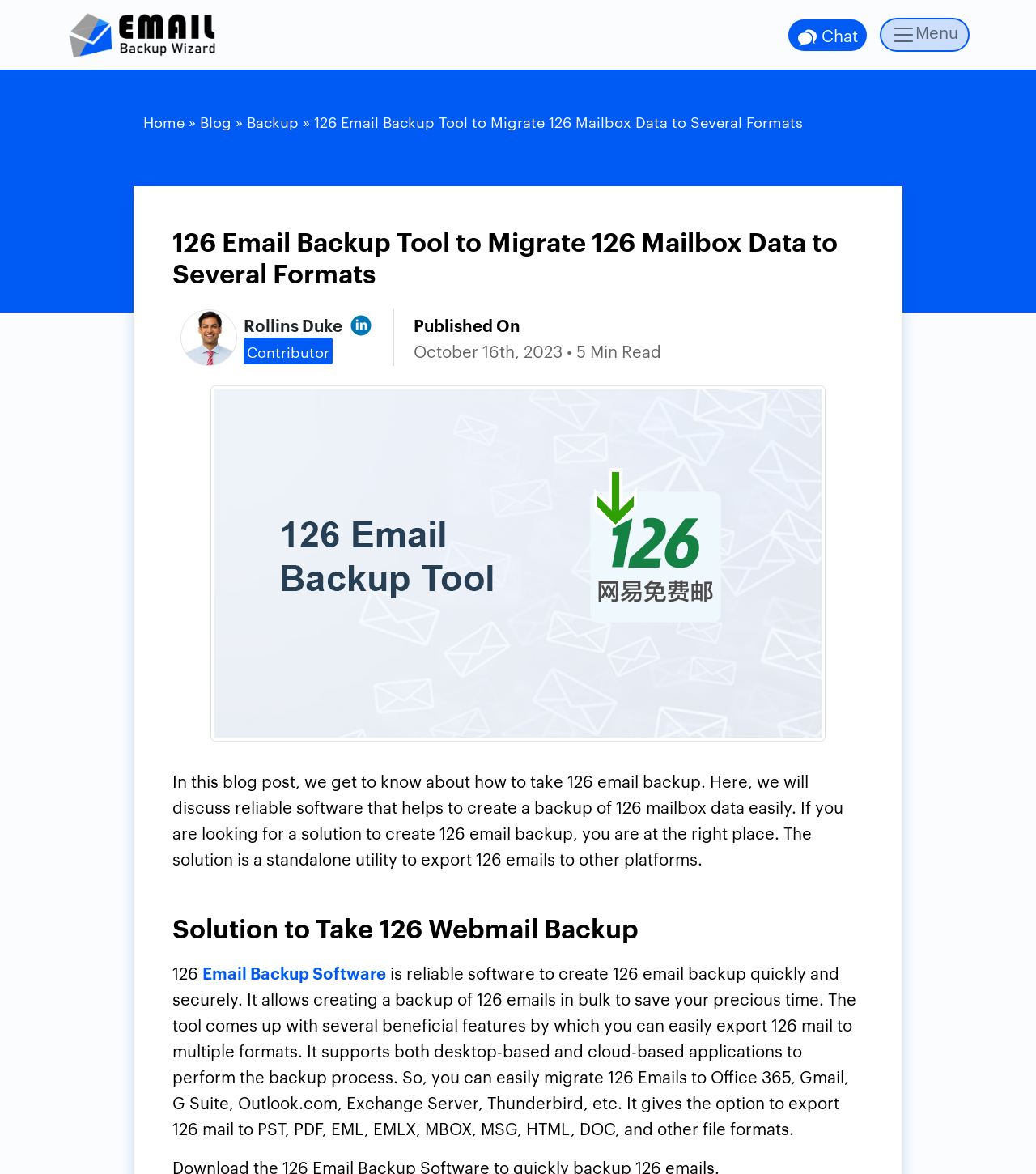Answer the question briefly using a single word or phrase: 
What is the date of publication of the blog post?

October 16th, 2023